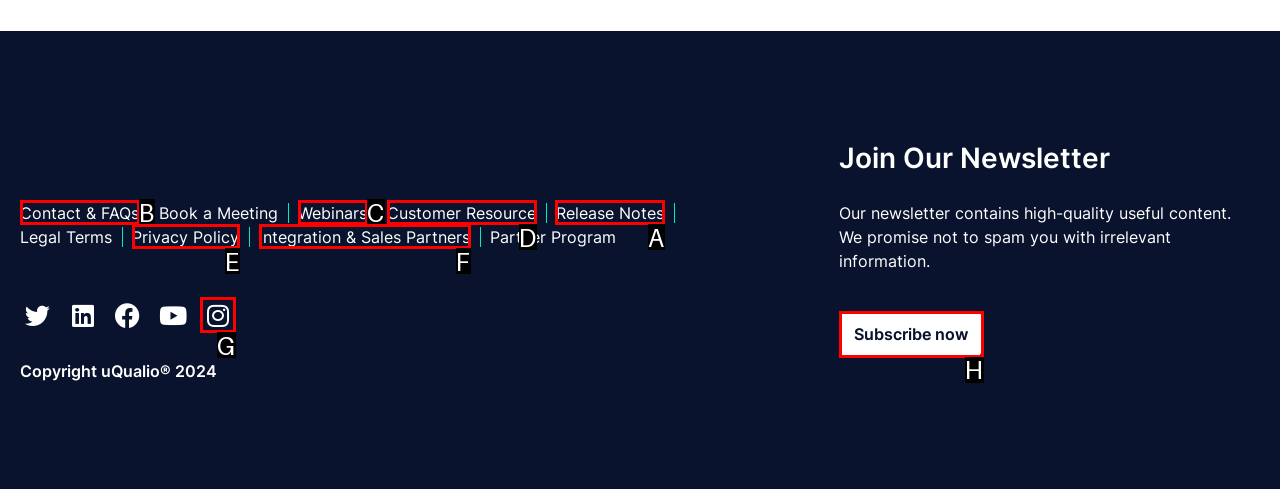Identify the HTML element to select in order to accomplish the following task: Check the 'Release Notes'
Reply with the letter of the chosen option from the given choices directly.

A